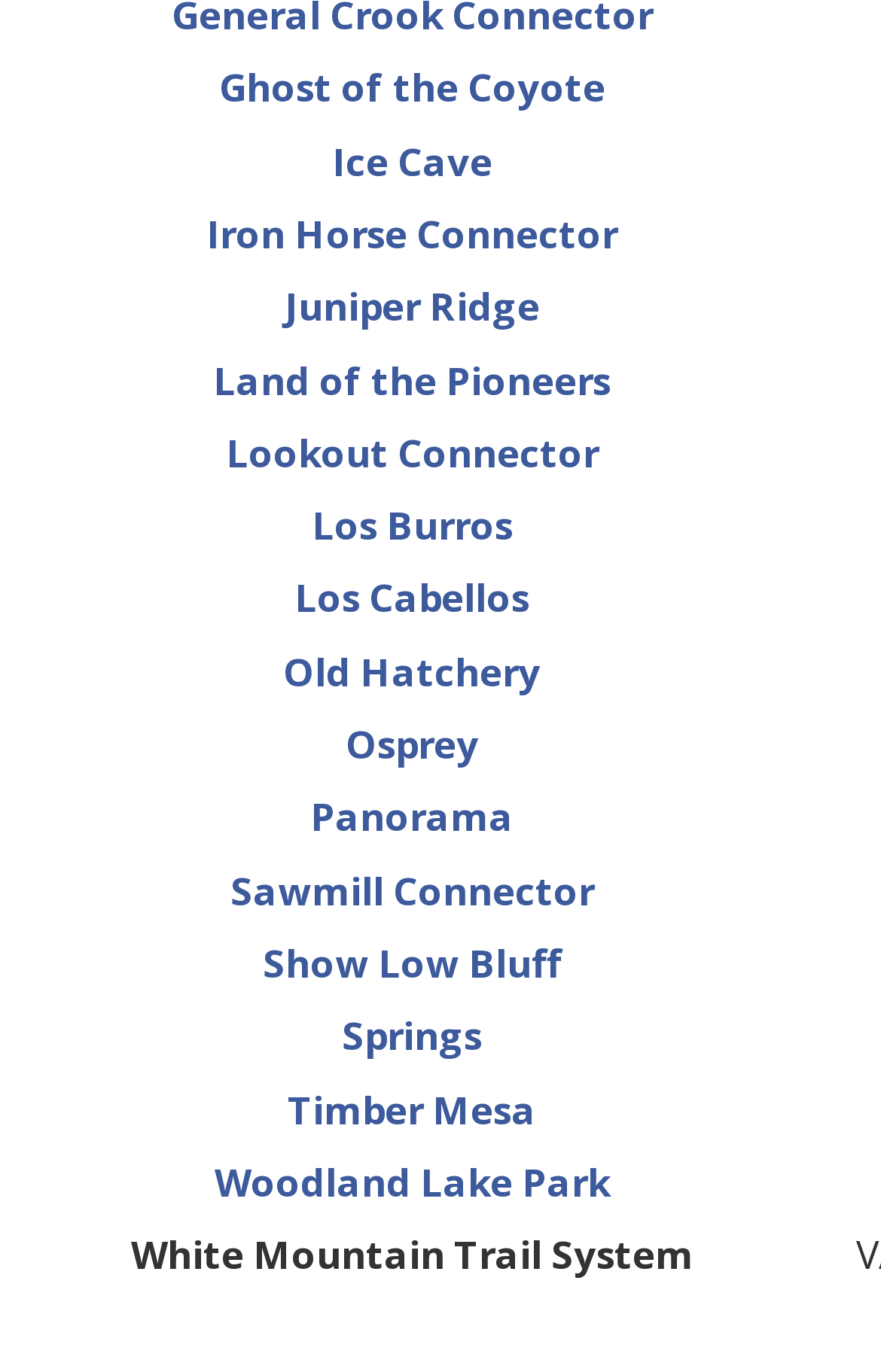How many trails are listed?
Use the screenshot to answer the question with a single word or phrase.

20